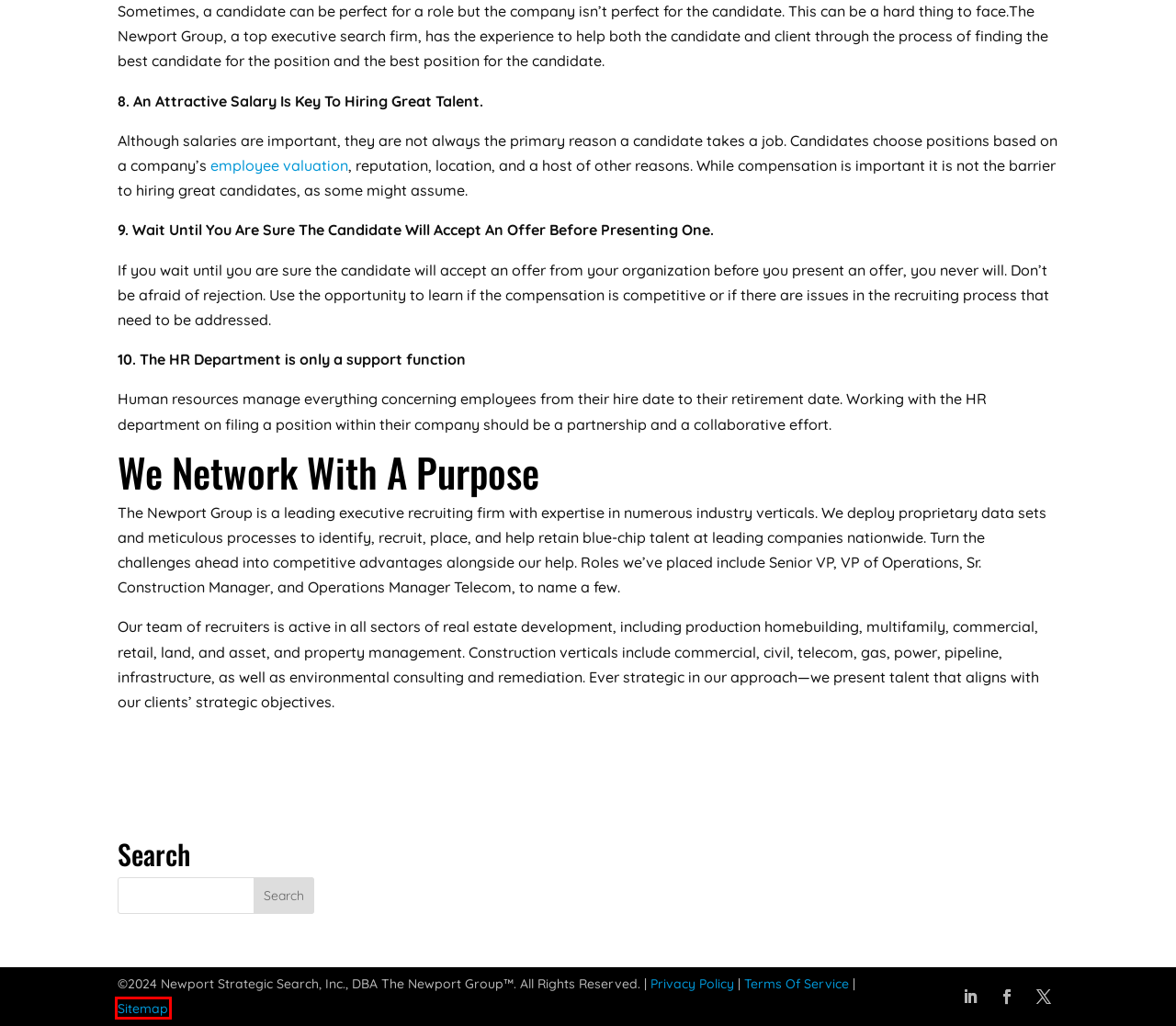A screenshot of a webpage is given, marked with a red bounding box around a UI element. Please select the most appropriate webpage description that fits the new page after clicking the highlighted element. Here are the candidates:
A. Read Our Terms and Conditions | The Newport Group
B. The Newport Group, Author at Top Executive Search Firm
C. Executive Search for Hiring Companies | The Newport Group
D. Read Our Privacy Policy | The Newport Group
E. Best Executive Recruiting Firm | The Newport Group
F. Recruiting Insights Archives - Top Executive Search Firm
G. 5 Ways To Make Your Employees Feel Valued | Top Executive Search Firm
H. Sitemap | The Newport Group

H